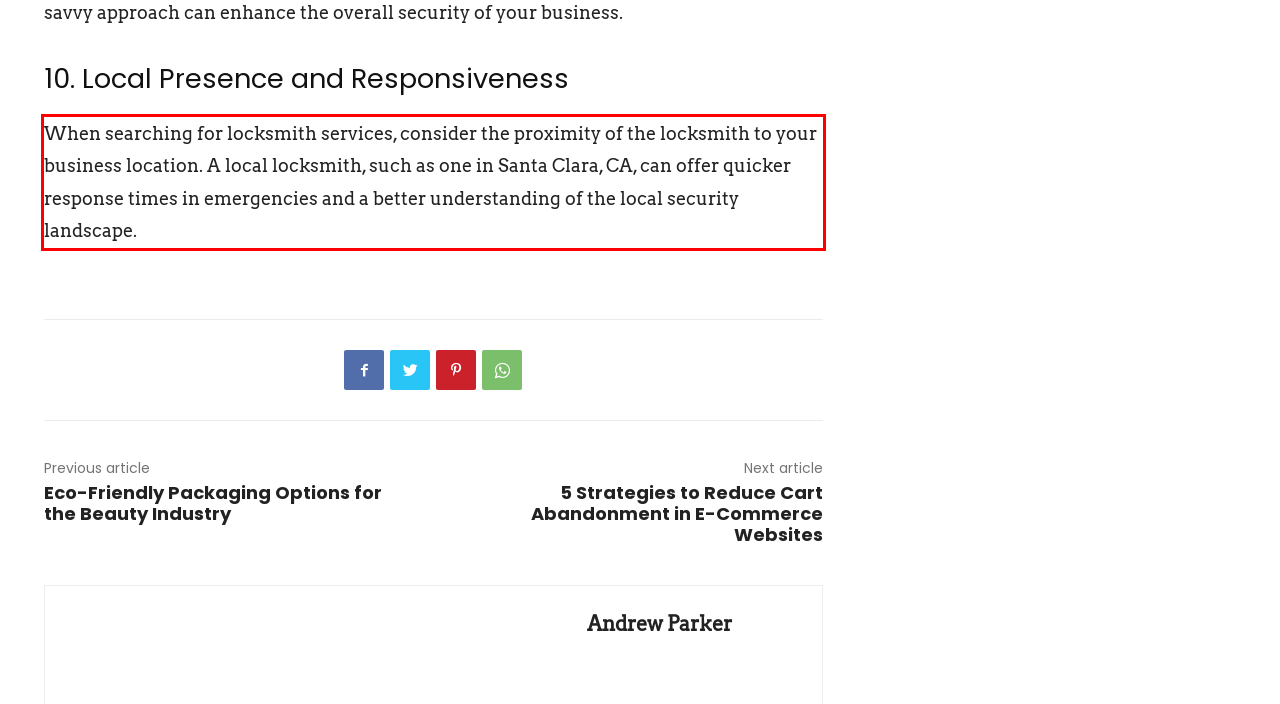Please analyze the screenshot of a webpage and extract the text content within the red bounding box using OCR.

When searching for locksmith services, consider the proximity of the locksmith to your business location. A local locksmith, such as one in Santa Clara, CA, can offer quicker response times in emergencies and a better understanding of the local security landscape.